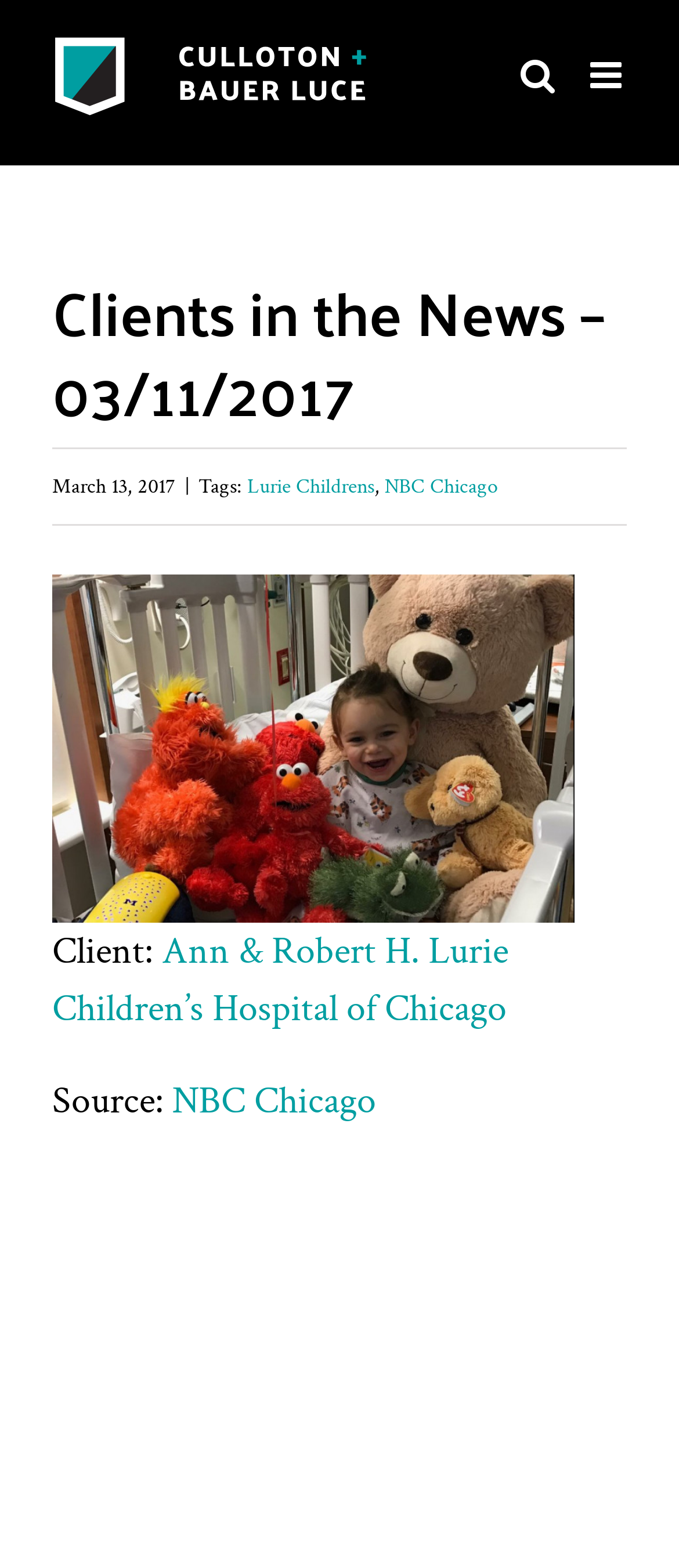Describe all visible elements and their arrangement on the webpage.

The webpage appears to be a news article or a press release page. At the top left, there is a logo of "Culloton + Bauer Luce" accompanied by a link. On the top right, there are two links: "Toggle mobile menu" and "Toggle mobile search". 

Below the logo, there is a heading that reads "Clients in the News – 03/11/2017". The date "March 13, 2017" is displayed below the heading, followed by a vertical line and the word "Tags:". Two tags, "Lurie Childrens" and "NBC Chicago", are listed with commas in between.

The main content of the page starts with the label "Client:", followed by a link to "Ann & Robert H. Lurie Children’s Hospital of Chicago". Below this, there is a "Source:" label, followed by a link to "NBC Chicago". 

At the bottom right of the page, there is a link with an arrow icon, labeled "Go to Top", which likely takes the user back to the top of the page.